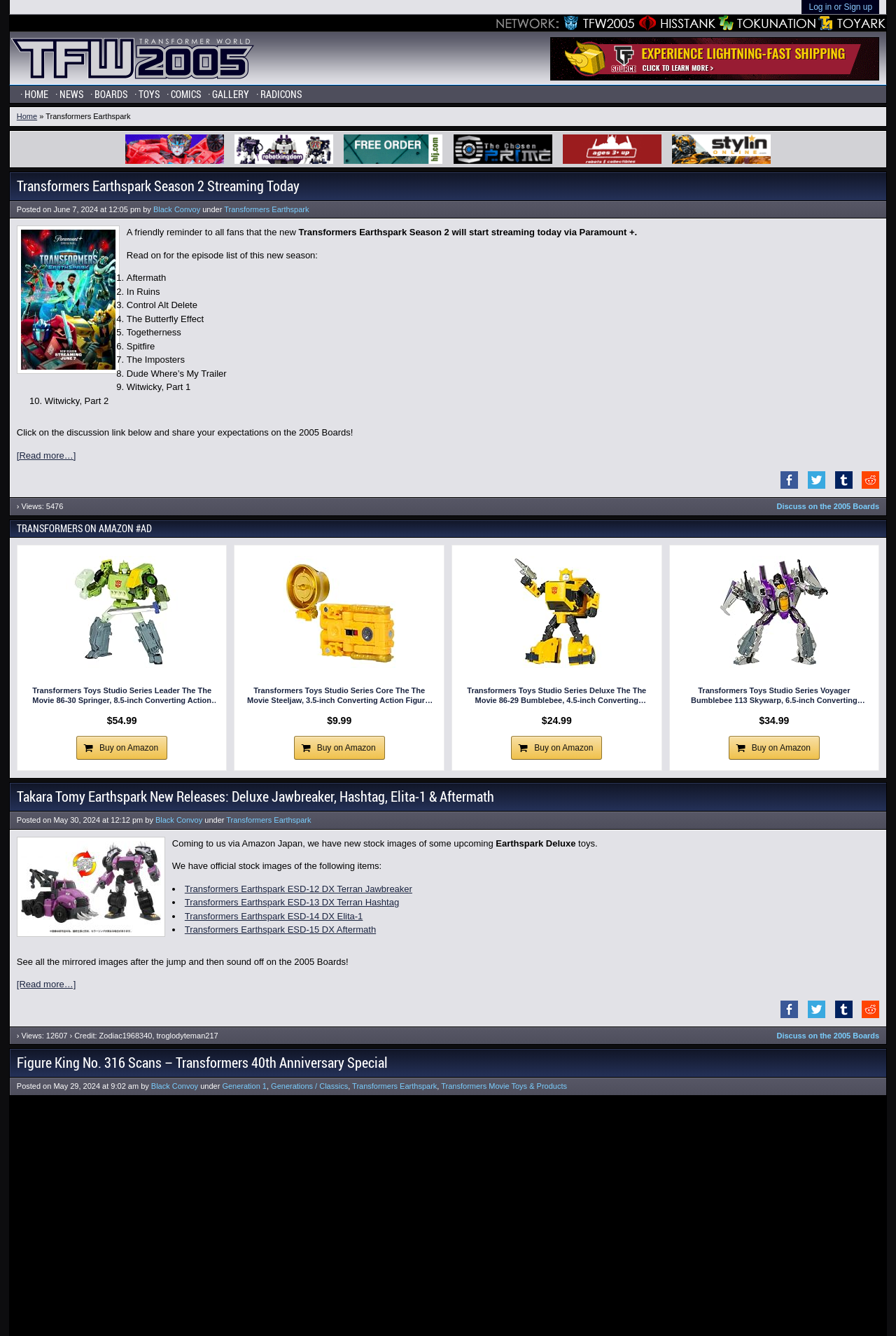Please identify the coordinates of the bounding box for the clickable region that will accomplish this instruction: "Read more about Transformers Earthspark Season 2".

[0.019, 0.337, 0.085, 0.345]